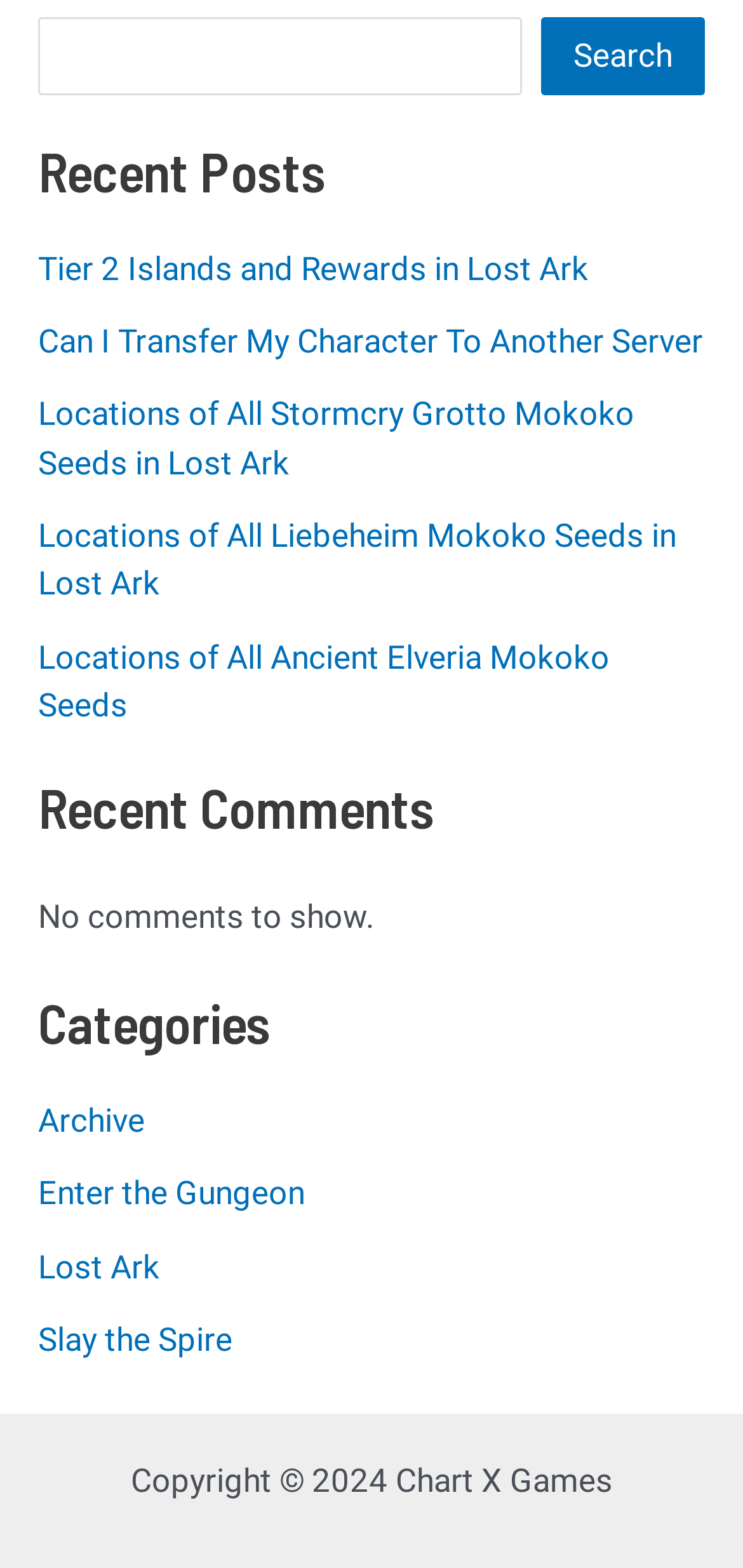Locate the bounding box coordinates of the clickable region necessary to complete the following instruction: "Go to the Lost Ark category". Provide the coordinates in the format of four float numbers between 0 and 1, i.e., [left, top, right, bottom].

[0.051, 0.795, 0.215, 0.82]